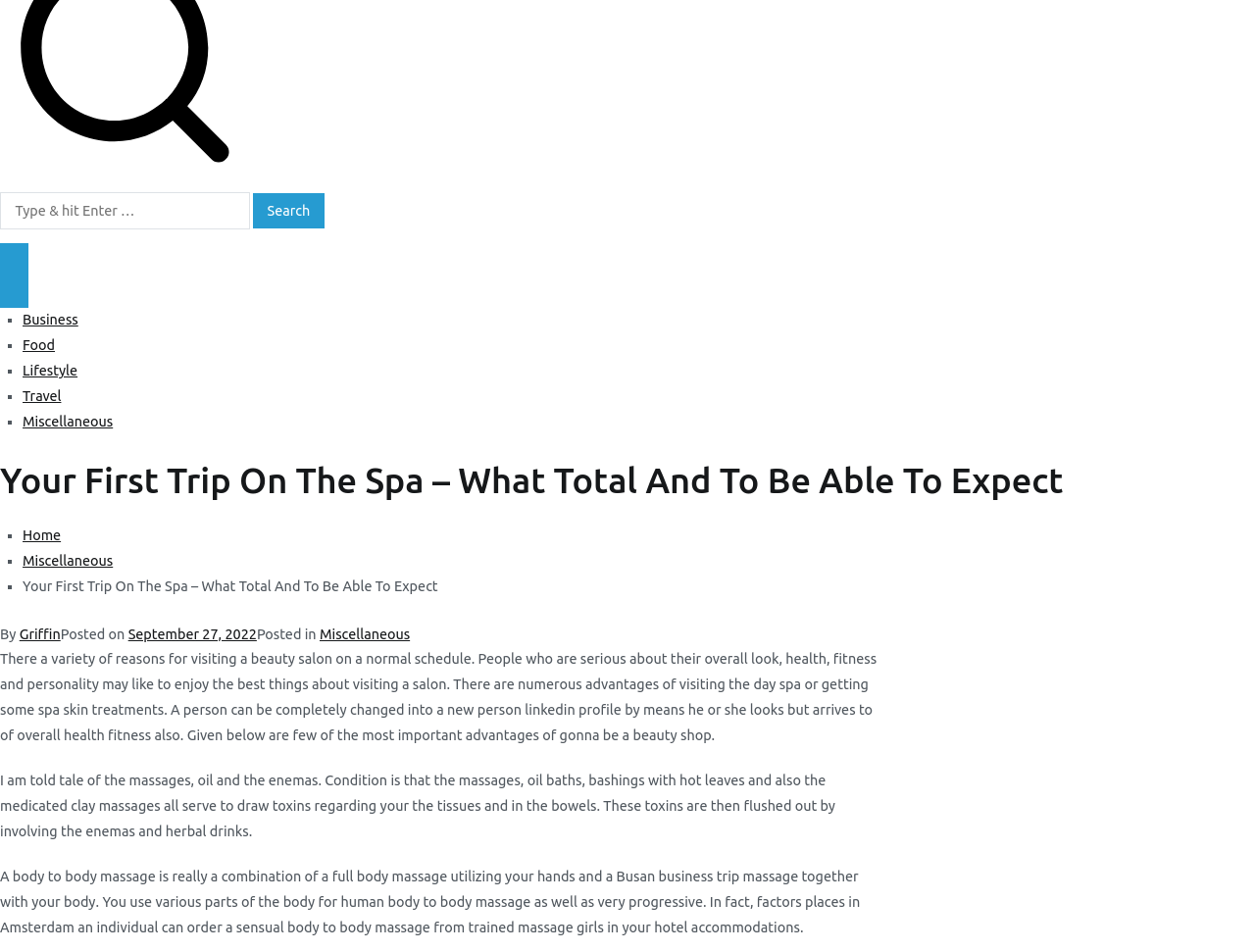Find the bounding box coordinates of the clickable element required to execute the following instruction: "Go back to Home". Provide the coordinates as four float numbers between 0 and 1, i.e., [left, top, right, bottom].

[0.018, 0.554, 0.049, 0.57]